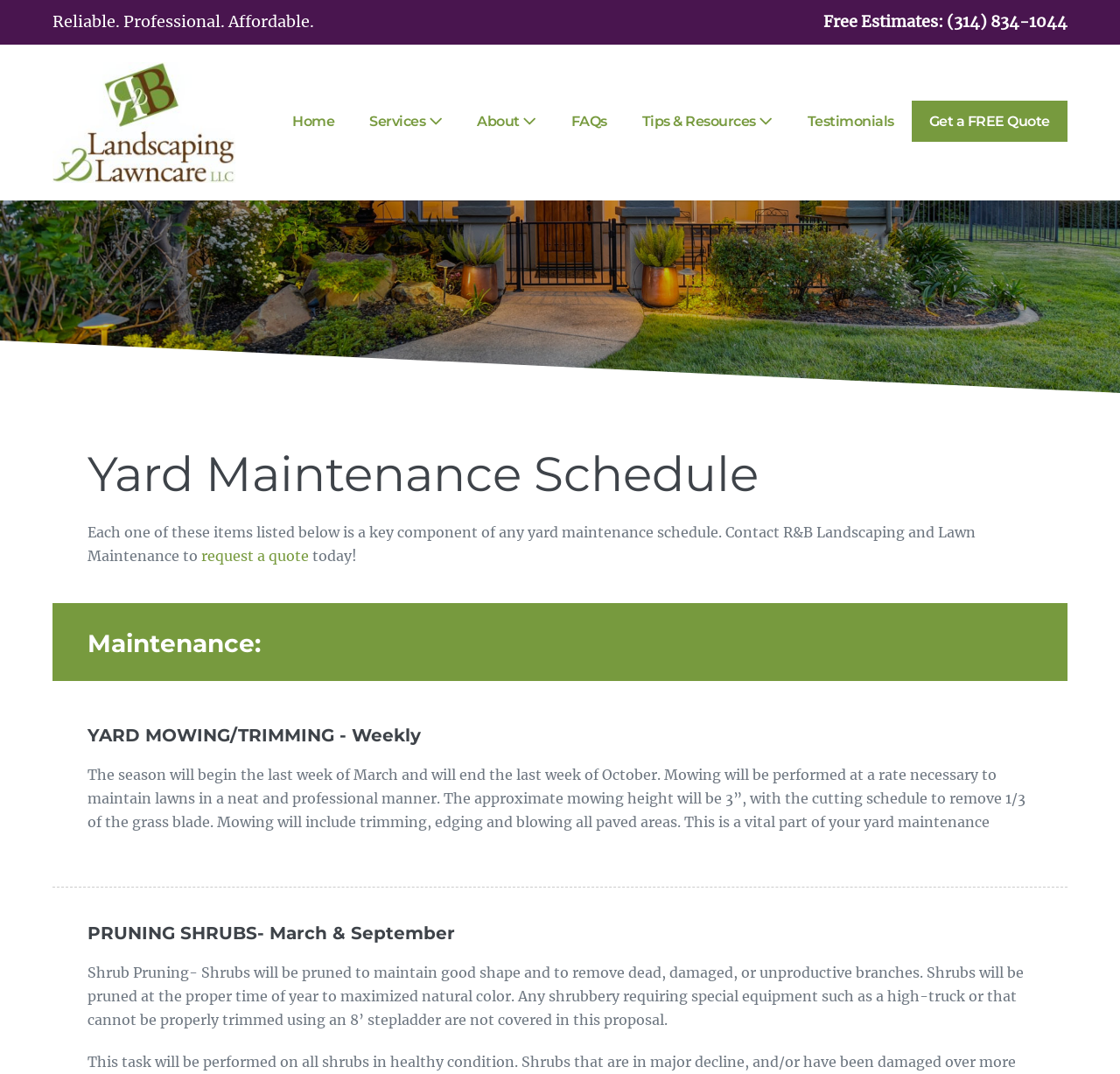Pinpoint the bounding box coordinates of the element you need to click to execute the following instruction: "Call the phone number". The bounding box should be represented by four float numbers between 0 and 1, in the format [left, top, right, bottom].

[0.845, 0.011, 0.953, 0.029]